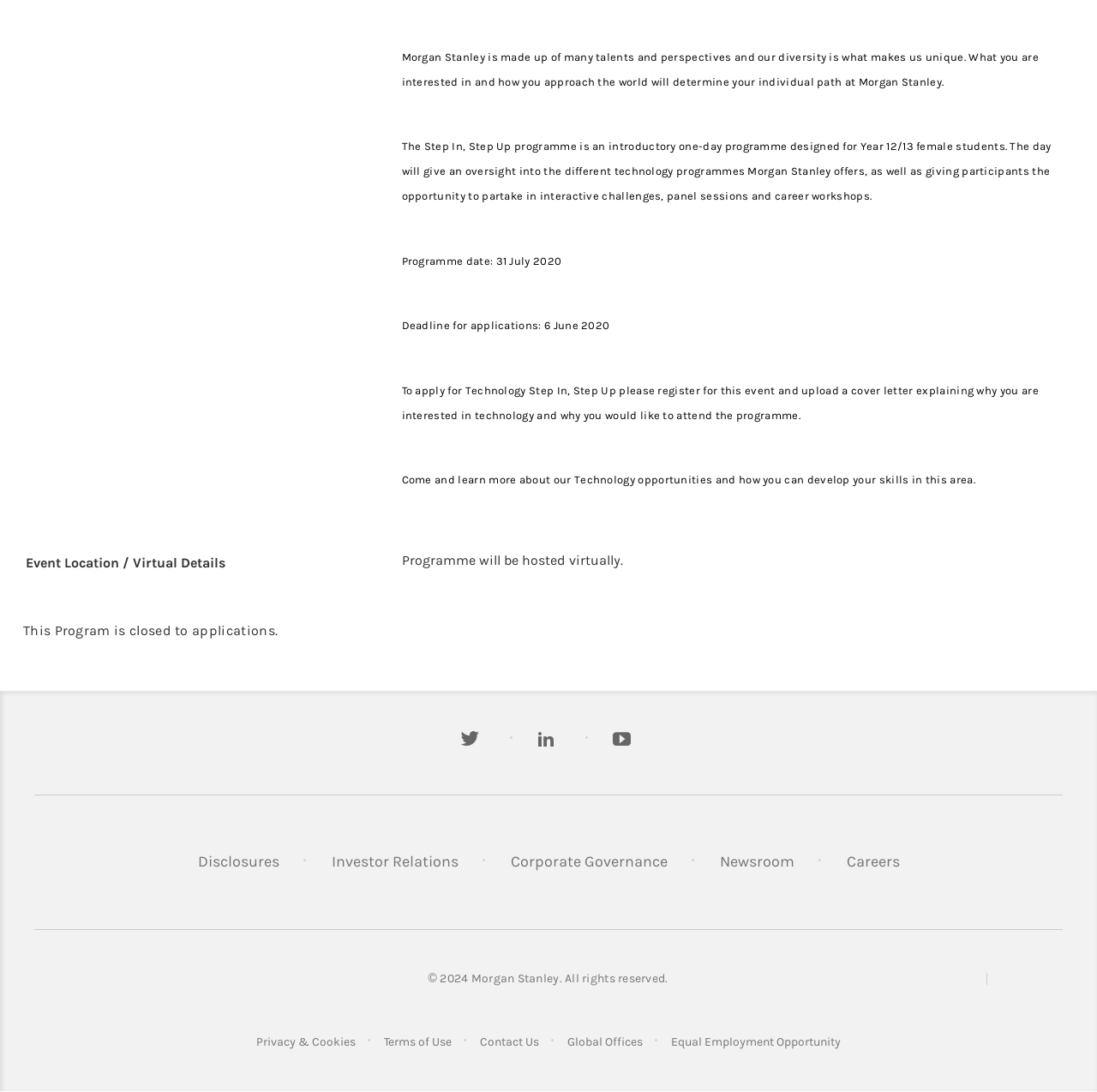Based on the provided description, "Privacy & Cookies", find the bounding box of the corresponding UI element in the screenshot.

[0.234, 0.947, 0.324, 0.961]